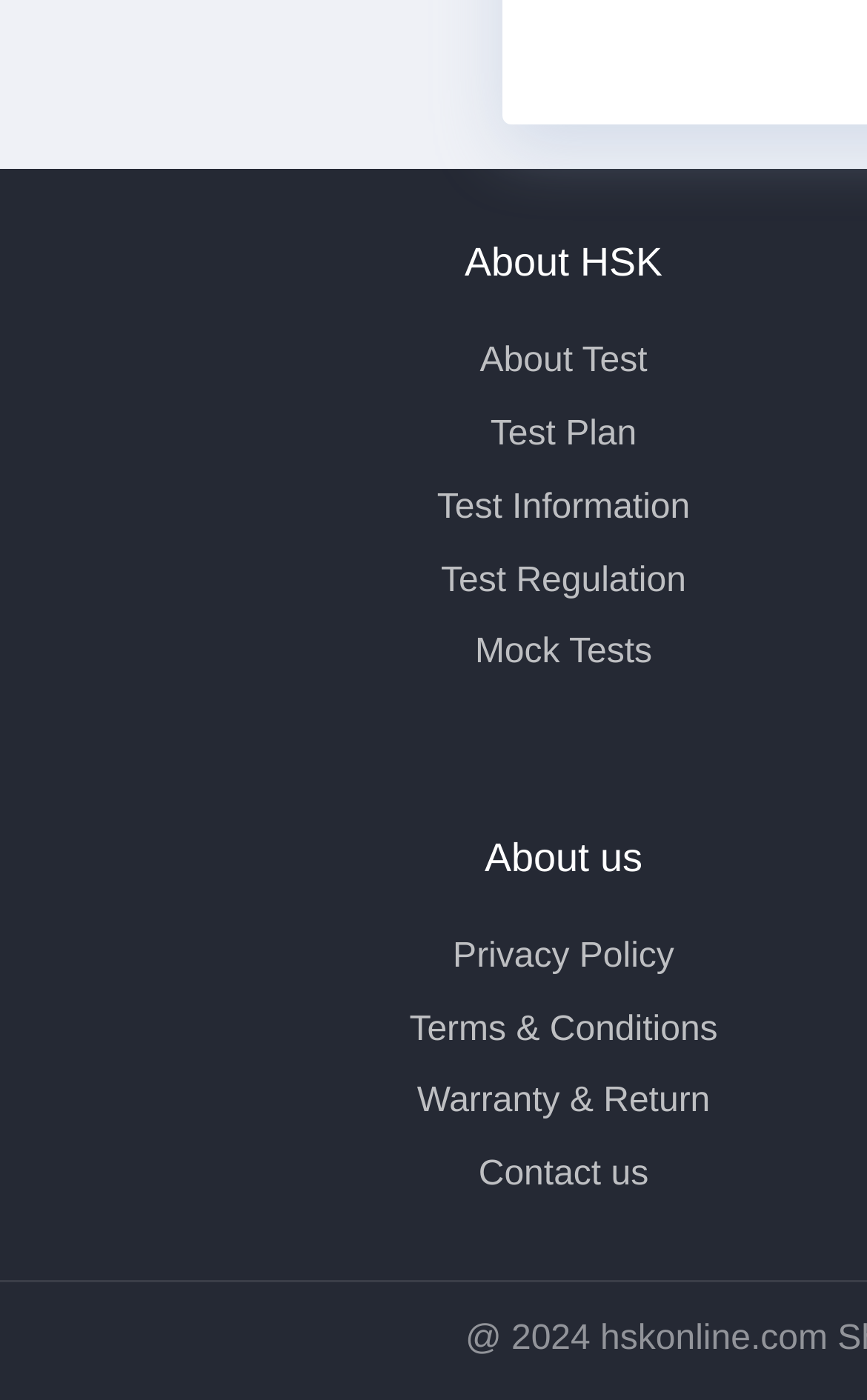Determine the bounding box coordinates of the clickable element necessary to fulfill the instruction: "check test information". Provide the coordinates as four float numbers within the 0 to 1 range, i.e., [left, top, right, bottom].

[0.504, 0.338, 0.796, 0.39]